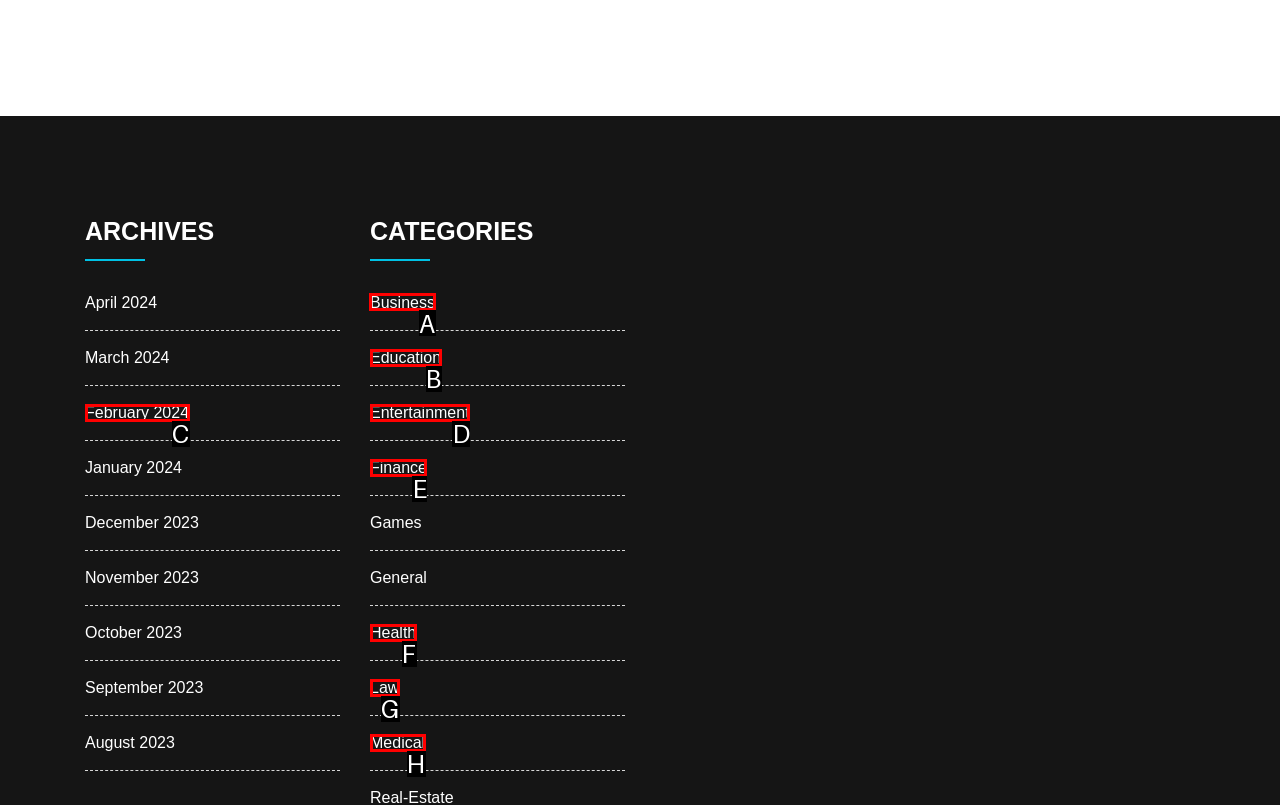Point out the HTML element I should click to achieve the following: browse Business category Reply with the letter of the selected element.

A